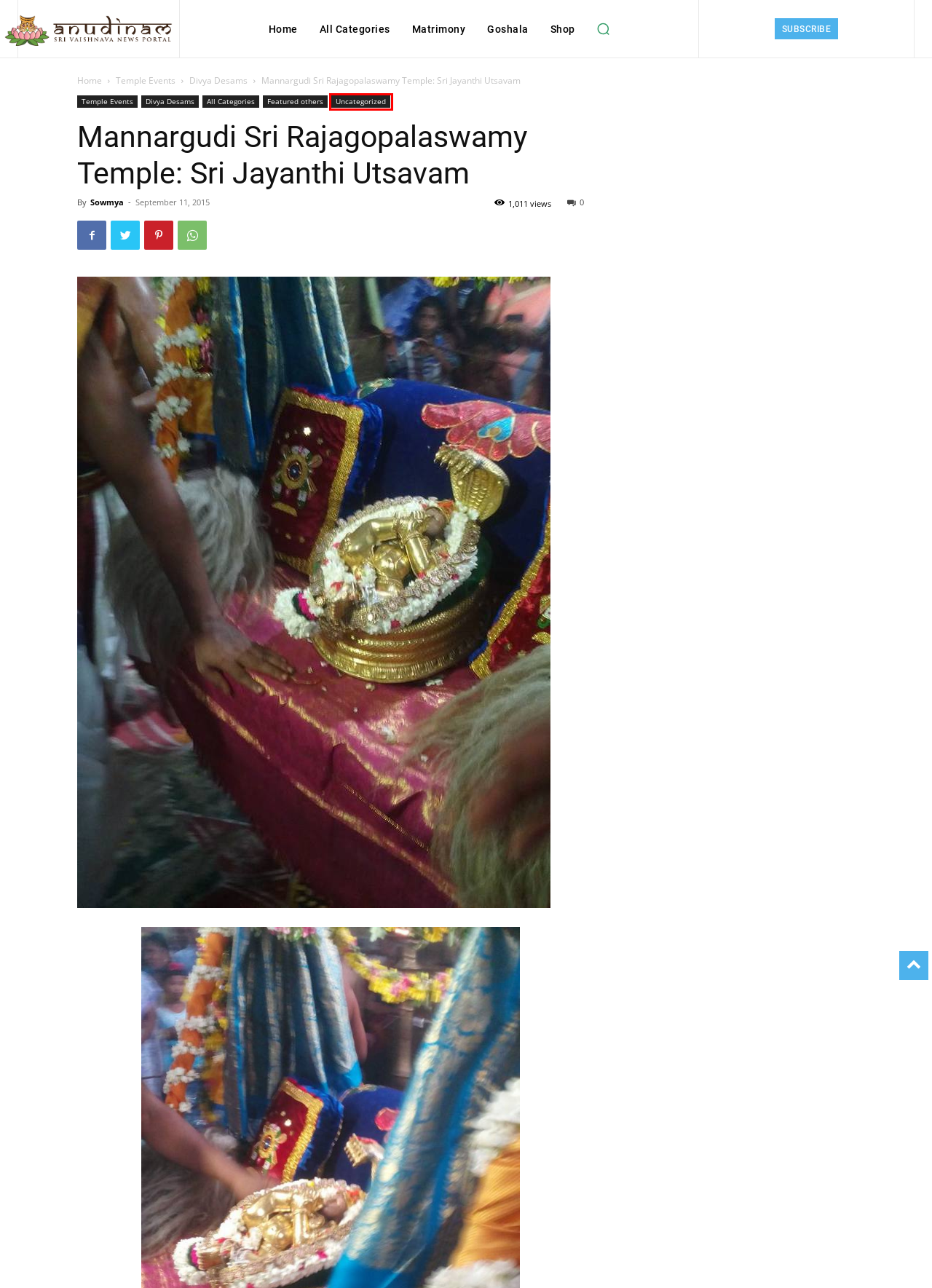Examine the screenshot of a webpage with a red bounding box around an element. Then, select the webpage description that best represents the new page after clicking the highlighted element. Here are the descriptions:
A. Sowmya, Author at Archive Anudinam.org
B. Anudinam.org | Srivaishnava News Portal
C. All Categories Archives - Archive Anudinam.org
D. Uncategorized Archives - Archive Anudinam.org
E. Prabhandam & Slokas Archives - Archive Anudinam.org
F. Divya Desams Archives - Archive Anudinam.org
G. Featured others Archives - Archive Anudinam.org
H. Temple Events Archives - Archive Anudinam.org

D